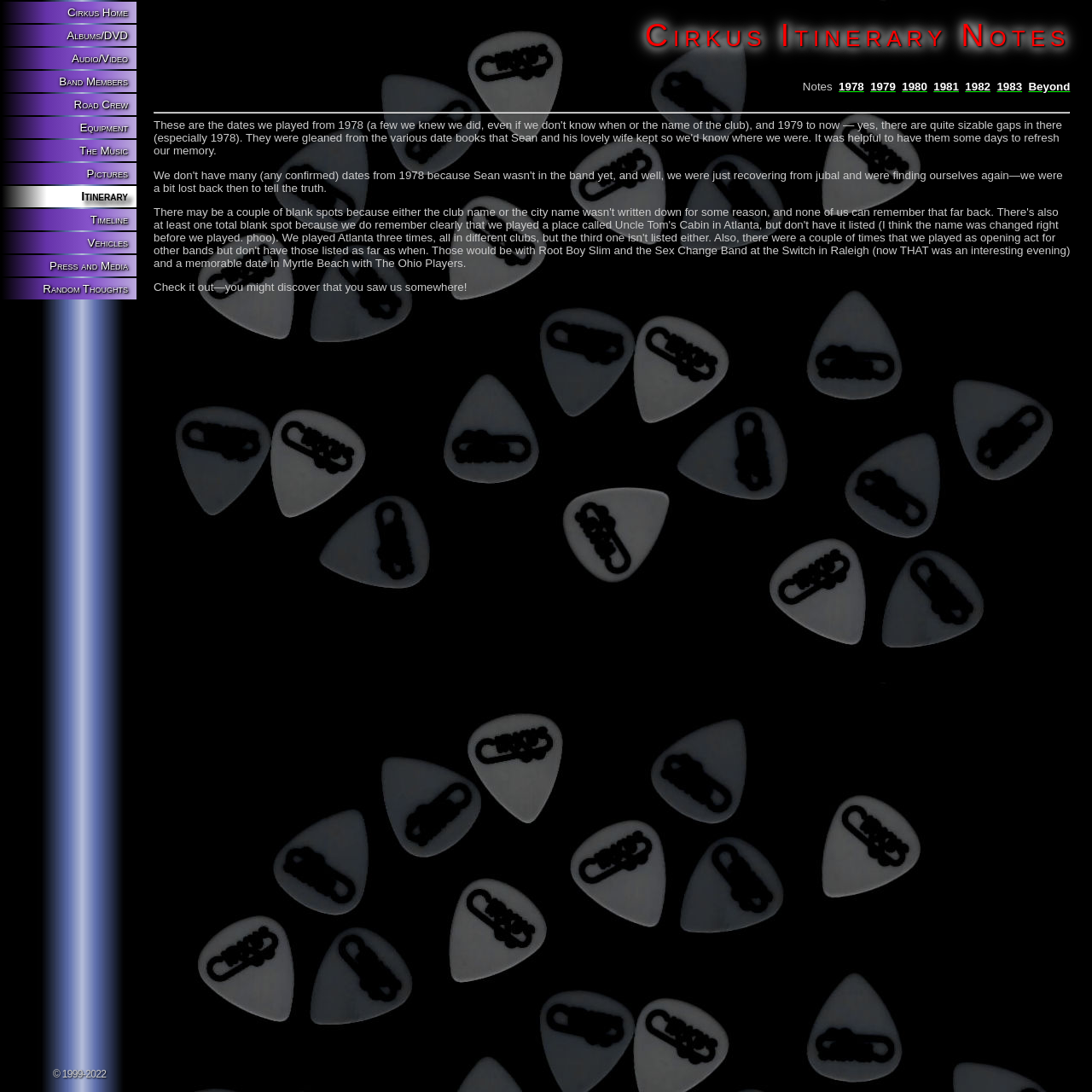What is the name of the club in Raleigh where they opened for Root Boy Slim?
Look at the screenshot and give a one-word or phrase answer.

The Switch